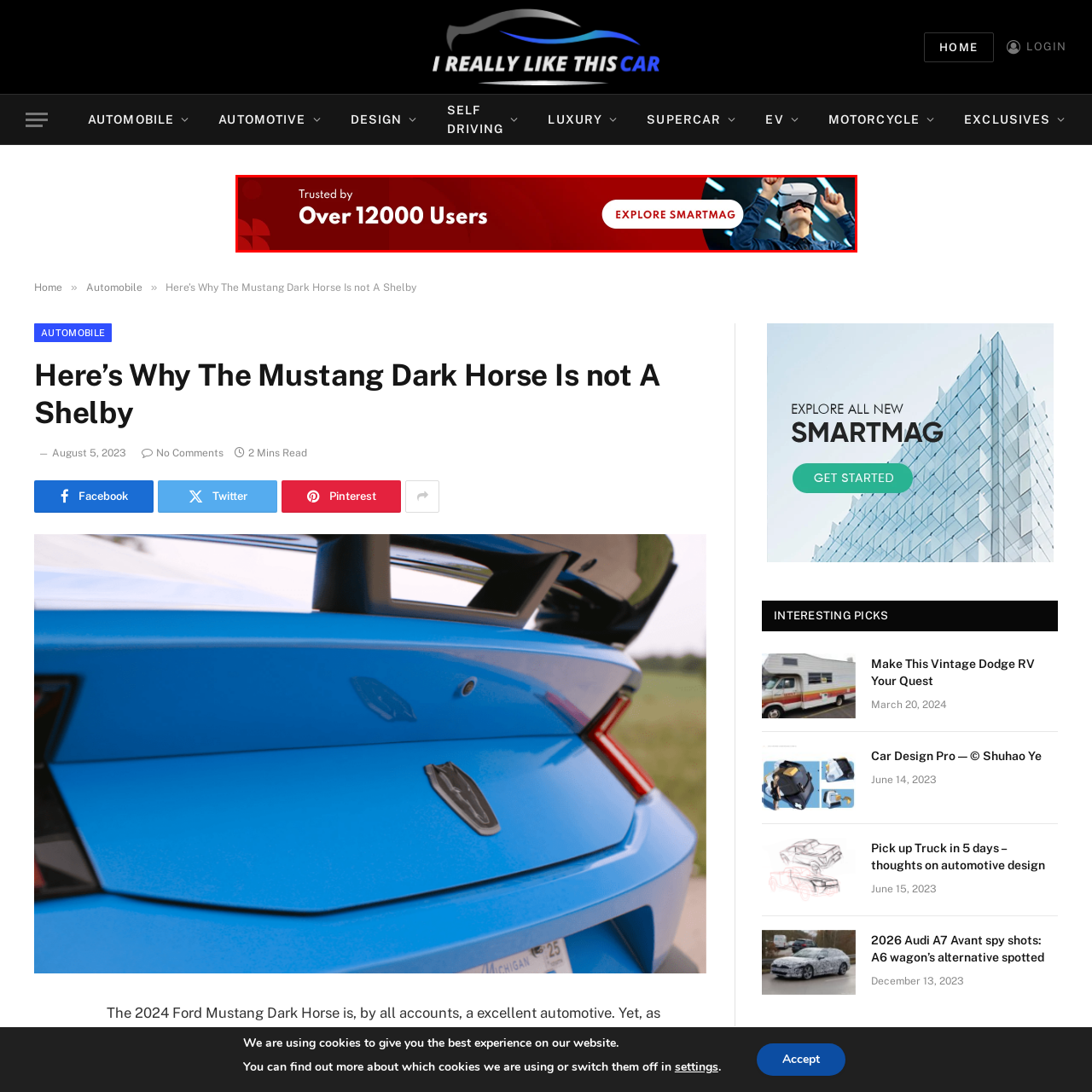Write a comprehensive caption detailing the image within the red boundary.

This image promotes SmartMag, a digital platform that is trusted by over 12,000 users. The vibrant red background captures attention, while the text highlights the growing popularity of SmartMag. A person wearing a virtual reality headset stands in an engaging, tech-forward pose, emphasizing the innovative and interactive nature of the service. The call-to-action button, "Explore SmartMag," invites viewers to discover more about the platform's offerings, making it clear that SmartMag is positioned to enhance the user experience in a modern digital landscape.